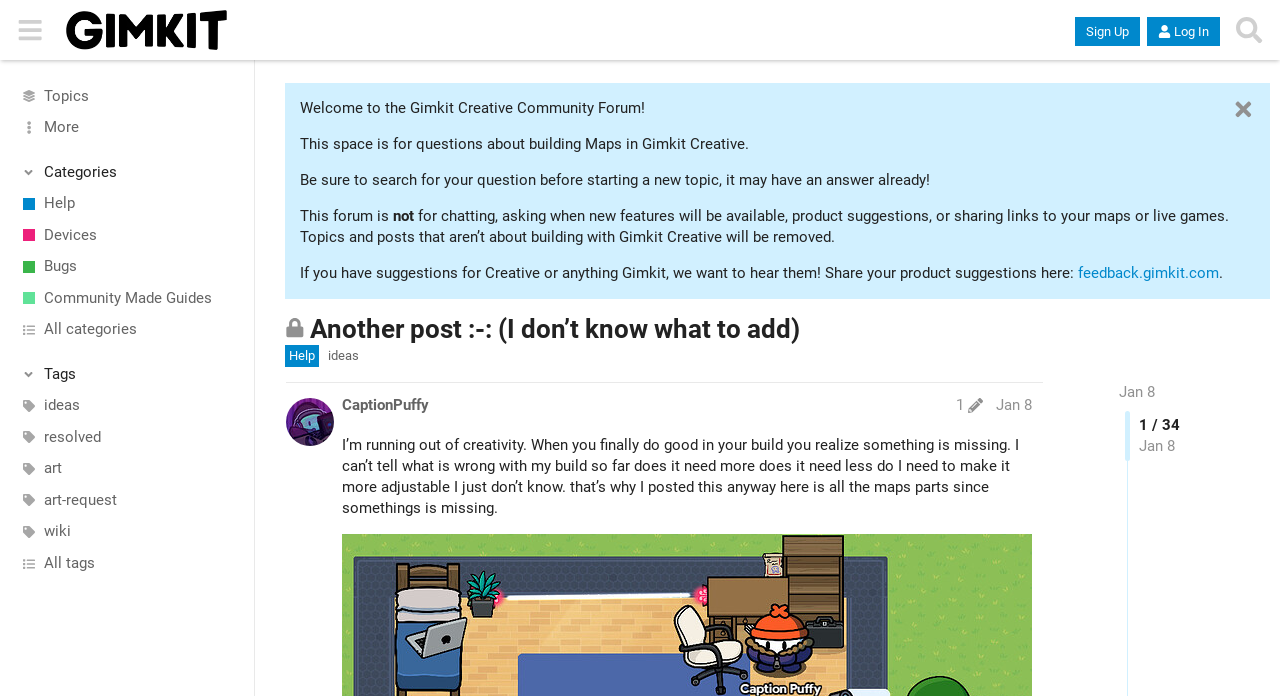Determine the bounding box coordinates for the area that needs to be clicked to fulfill this task: "Click the 'Sign Up' button". The coordinates must be given as four float numbers between 0 and 1, i.e., [left, top, right, bottom].

[0.84, 0.024, 0.89, 0.066]